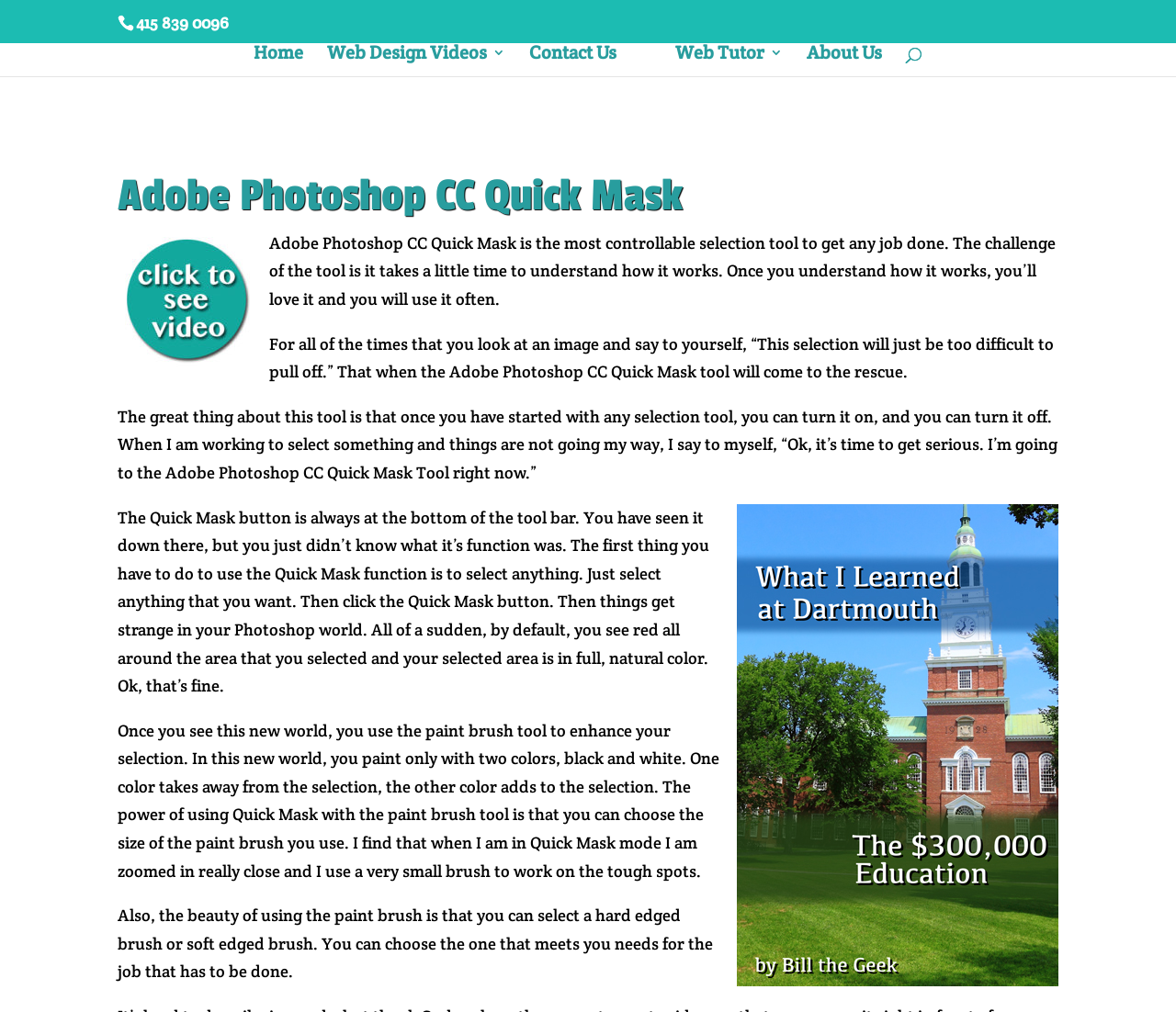Analyze and describe the webpage in a detailed narrative.

This webpage is about Adobe Photoshop CC Quick Mask, a powerful selection tool in Photoshop. At the top left corner, there is a phone number "415 839 0096" displayed. Below it, there is a navigation menu with links to "Home", "Web Design Videos 3", "Contact Us", "Creative Digital", "Web Tutor 3", and "About Us". 

On the right side of the navigation menu, there is a search box labeled "Search for:". 

The main content of the webpage is divided into sections. The first section has a heading "Adobe Photoshop CC Quick Mask" and an image related to the topic. Below the image, there is a paragraph of text describing the tool as the most controllable selection tool in Photoshop, but it takes time to understand how it works.

The next section has two paragraphs of text explaining the challenges of using the tool and how it can be used to rescue difficult selections. Below these paragraphs, there is another image related to Adobe Photoshop CC Quick Mask.

The following sections have three paragraphs of text explaining how to use the Quick Mask tool, including selecting an area, clicking the Quick Mask button, and using the paint brush tool to enhance the selection. The text also describes the flexibility of using different brush sizes and types to meet specific needs.